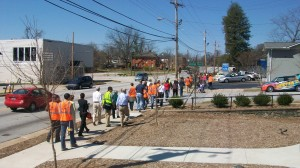What is visible in the background of the image?
Analyze the screenshot and provide a detailed answer to the question.

According to the caption, the background of the image features various vehicles parked along the street and power lines stretching overhead, which suggests that the image captures a urban setting with infrastructure and transportation elements.